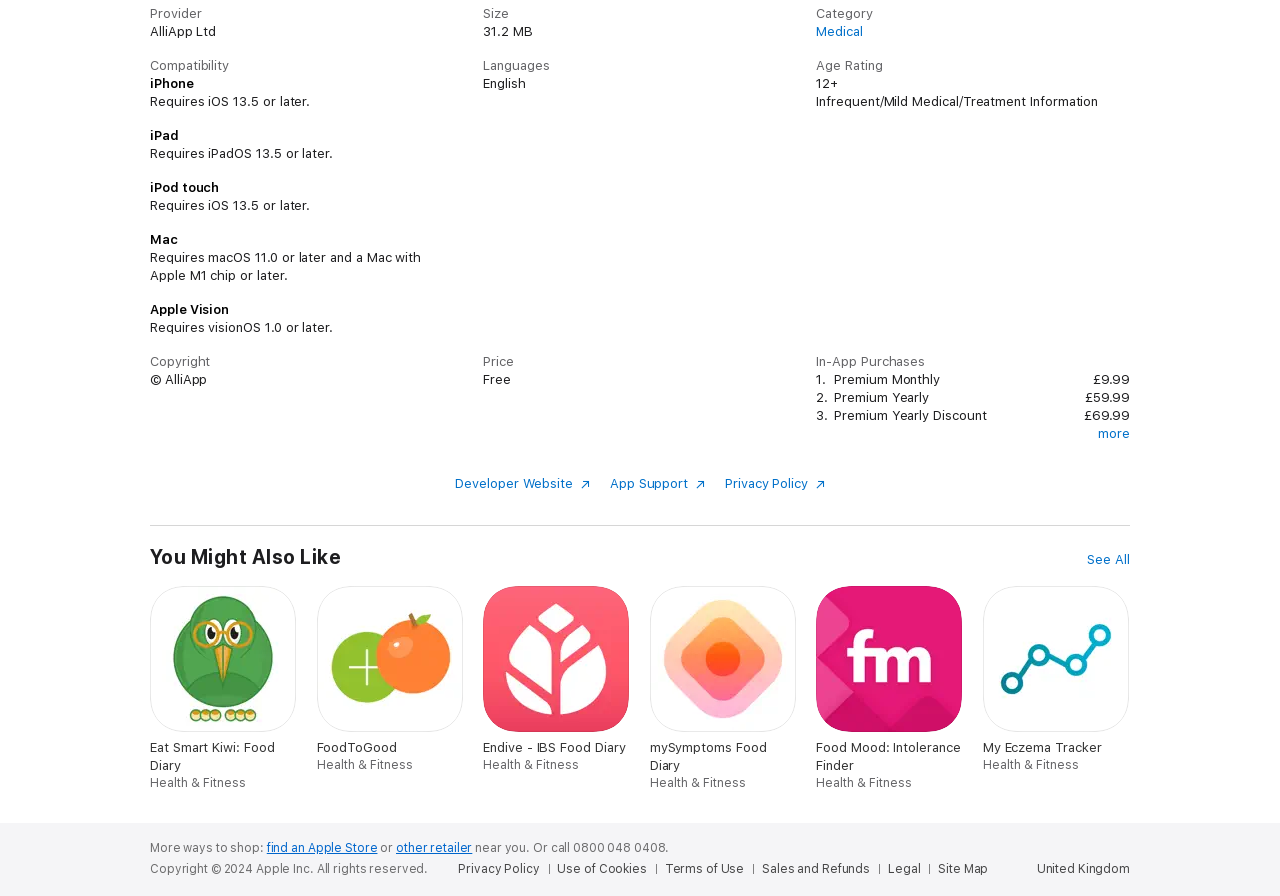Find the bounding box coordinates for the area you need to click to carry out the instruction: "Read more about our terms and privacy policy here;". The coordinates should be four float numbers between 0 and 1, indicated as [left, top, right, bottom].

[0.117, 0.377, 0.367, 0.394]